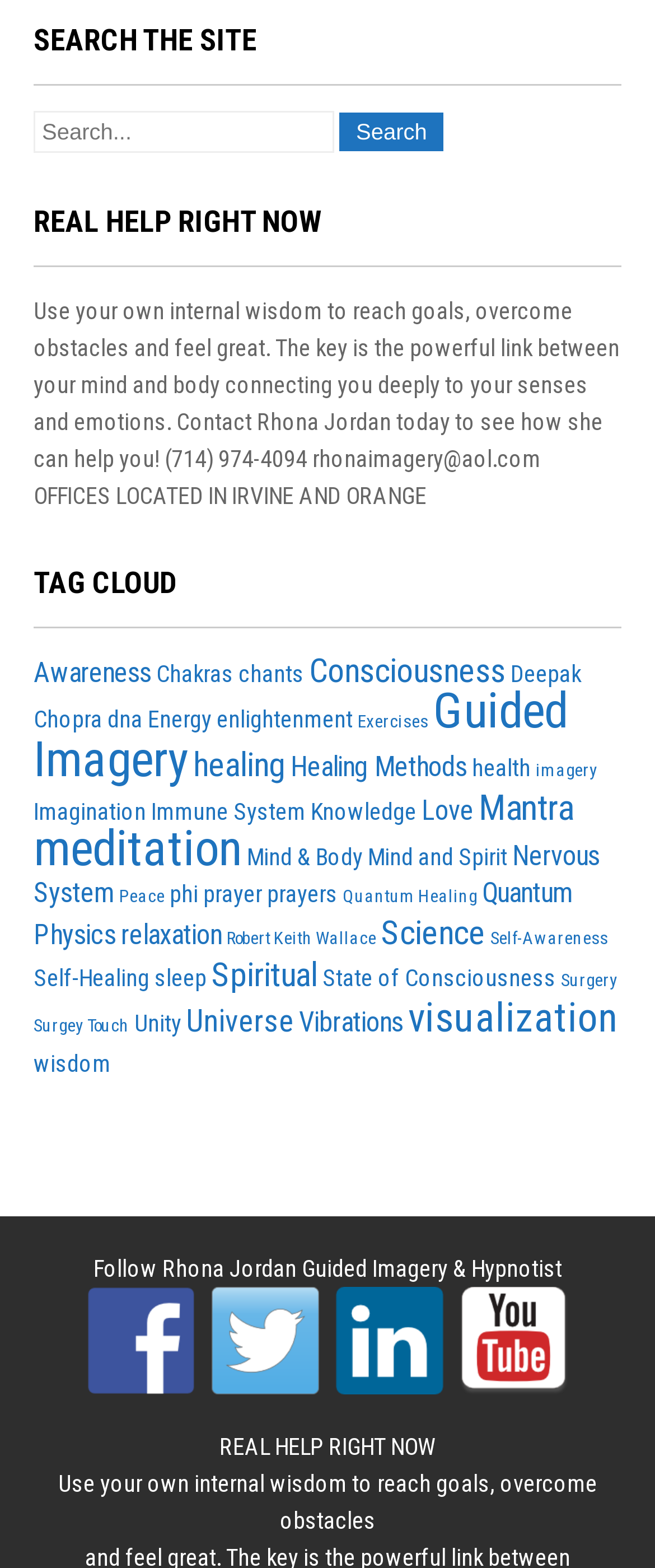Can you show the bounding box coordinates of the region to click on to complete the task described in the instruction: "Explore Guided Imagery"?

[0.051, 0.435, 0.867, 0.503]